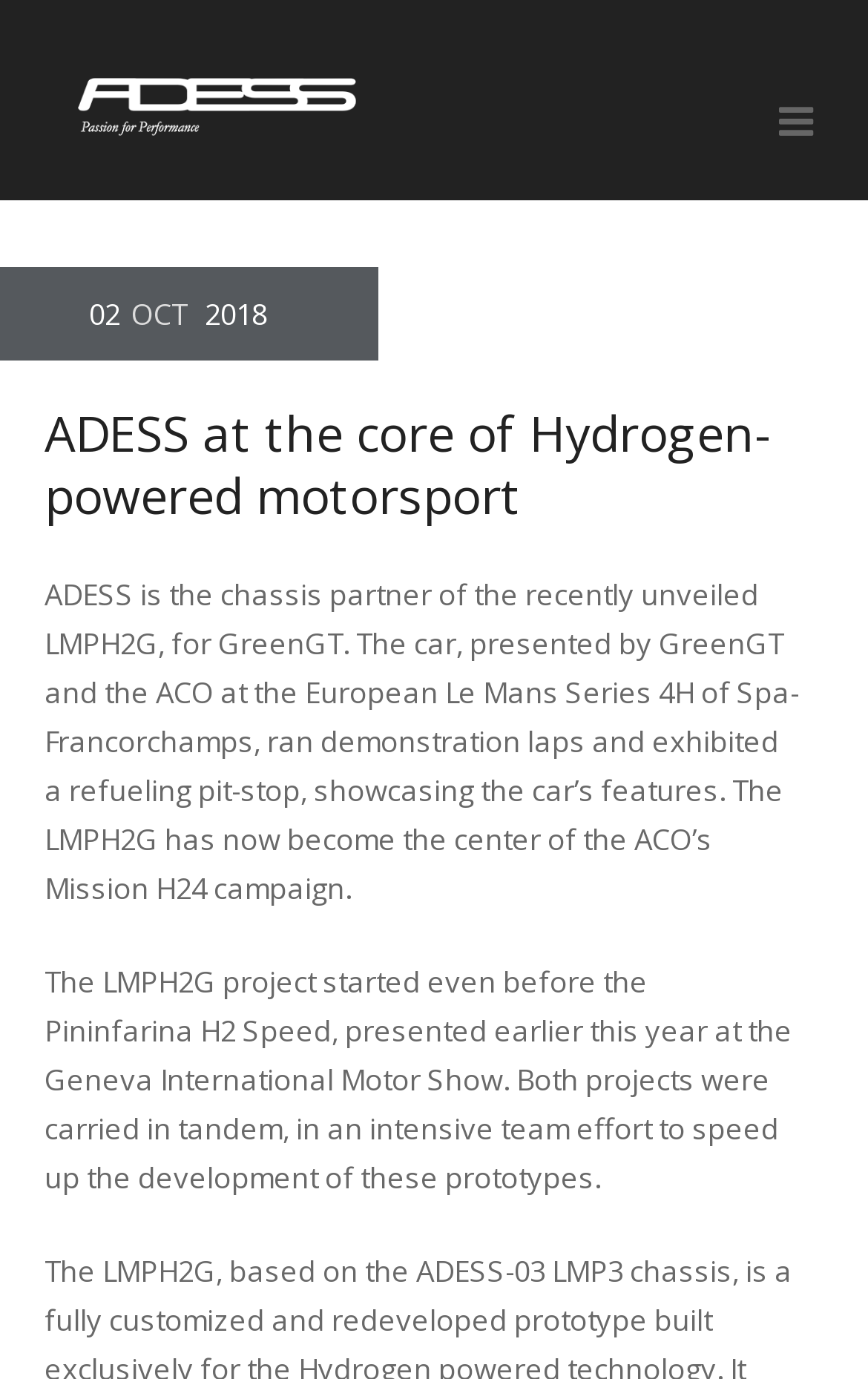Use a single word or phrase to answer the following:
What is the name of the motor show where the Pininfarina H2 Speed was presented?

Geneva International Motor Show